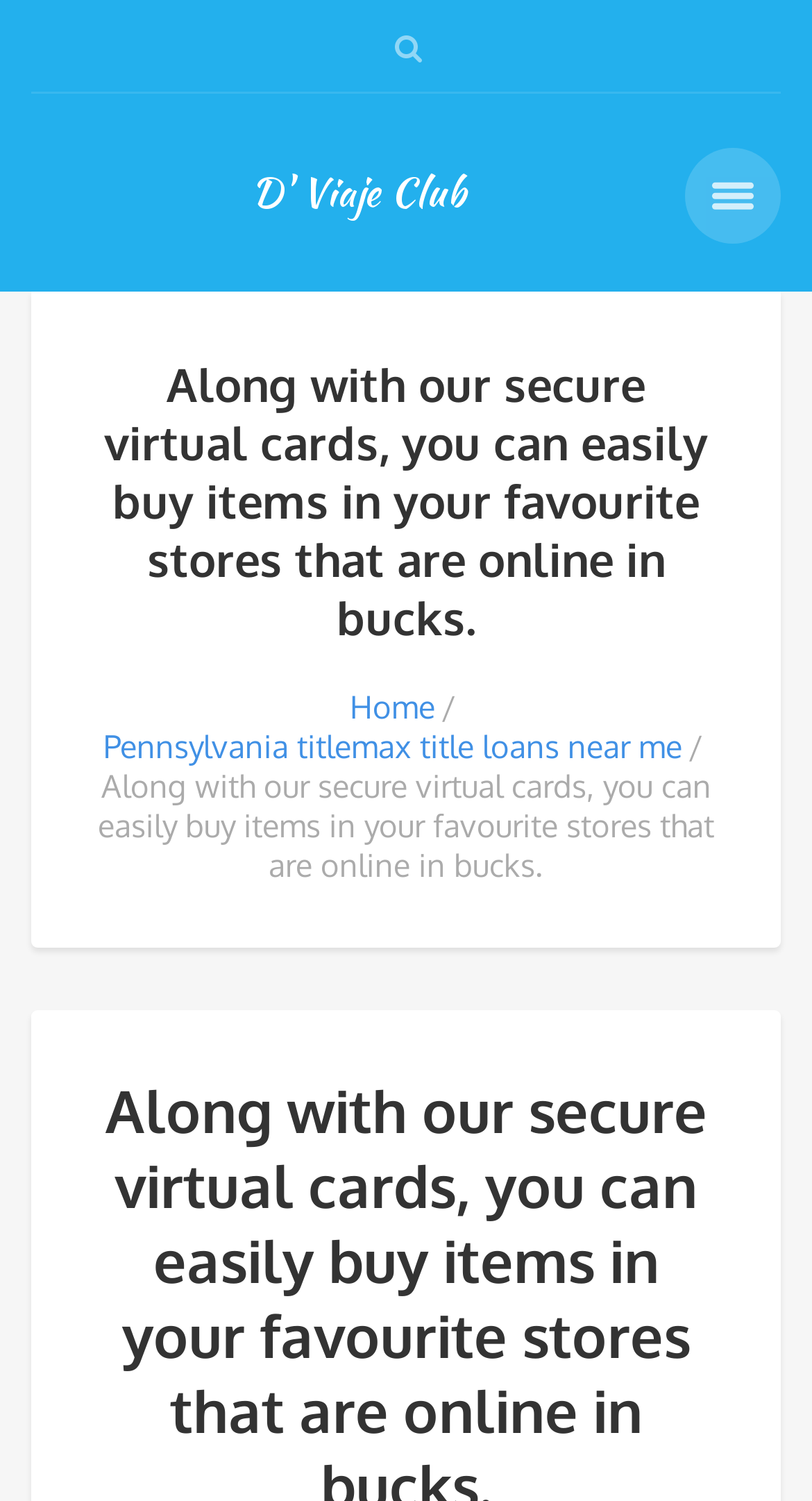What currency is used for online purchases? Based on the image, give a response in one word or a short phrase.

Bucks